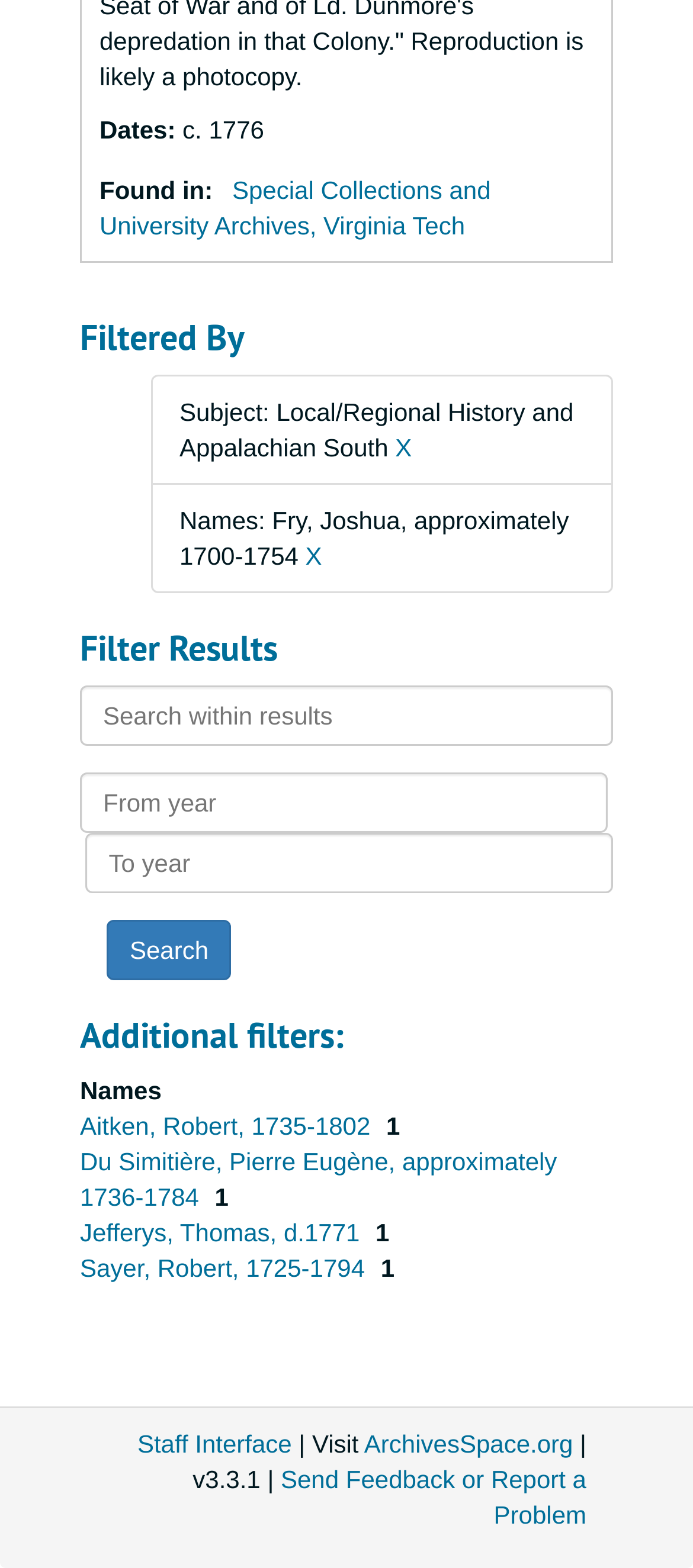Find the bounding box coordinates for the area you need to click to carry out the instruction: "Clear filter". The coordinates should be four float numbers between 0 and 1, indicated as [left, top, right, bottom].

[0.57, 0.276, 0.594, 0.294]